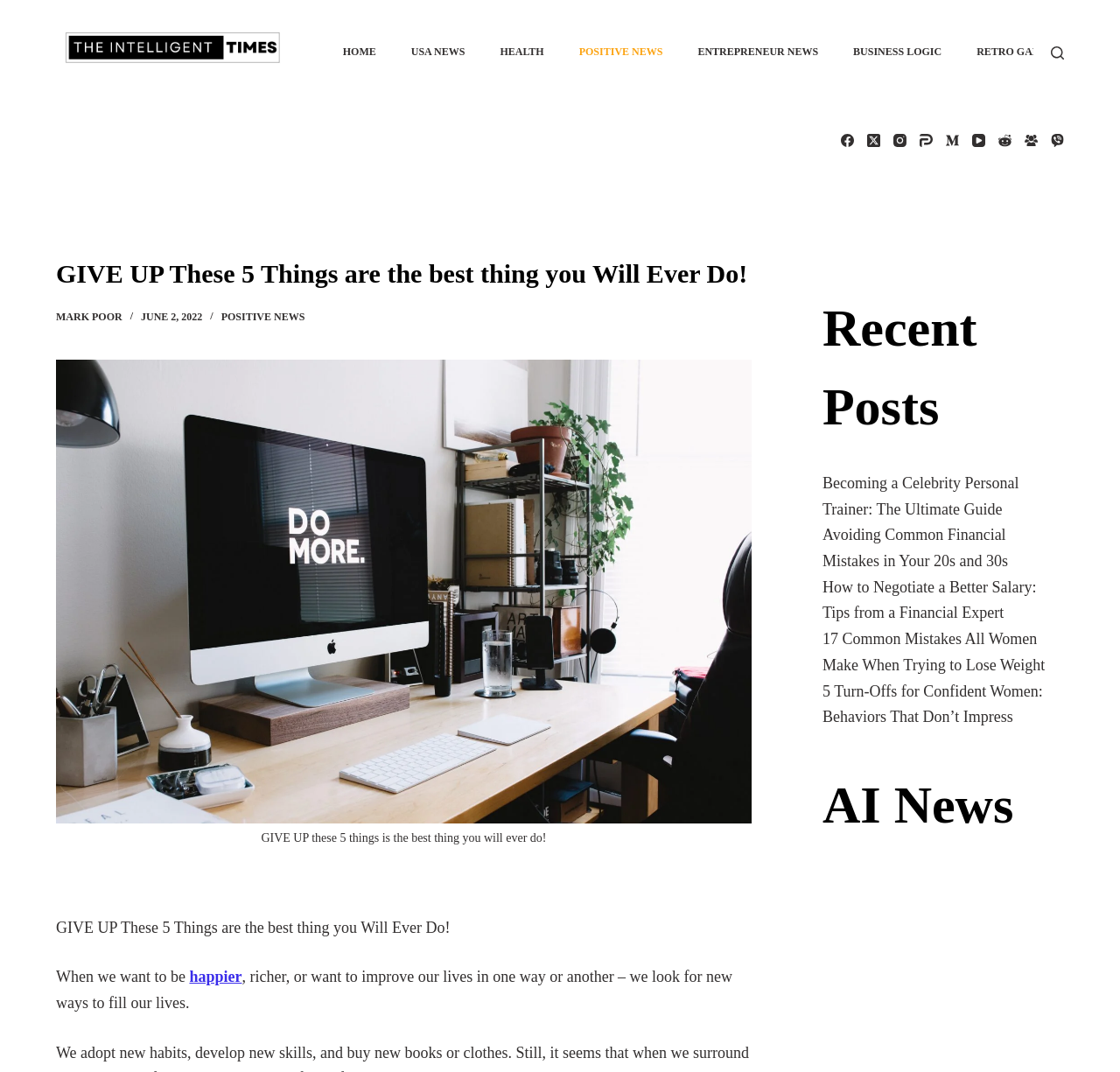Please answer the following question using a single word or phrase: 
What is the category of the article?

POSITIVE NEWS